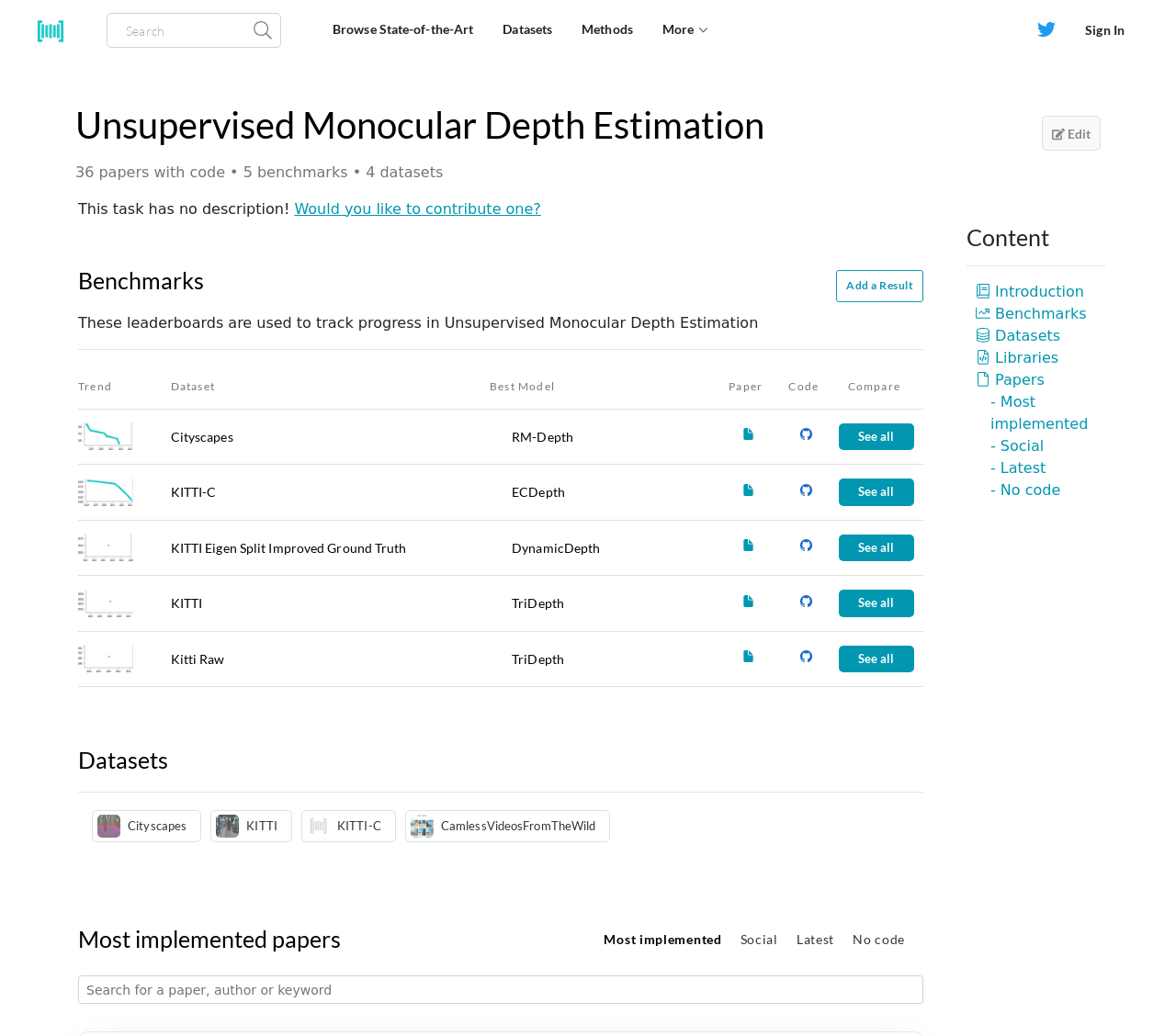Determine the bounding box coordinates in the format (top-left x, top-left y, bottom-right x, bottom-right y). Ensure all values are floating point numbers between 0 and 1. Identify the bounding box of the UI element described by: Browse State-of-the-Art

[0.27, 0.012, 0.415, 0.045]